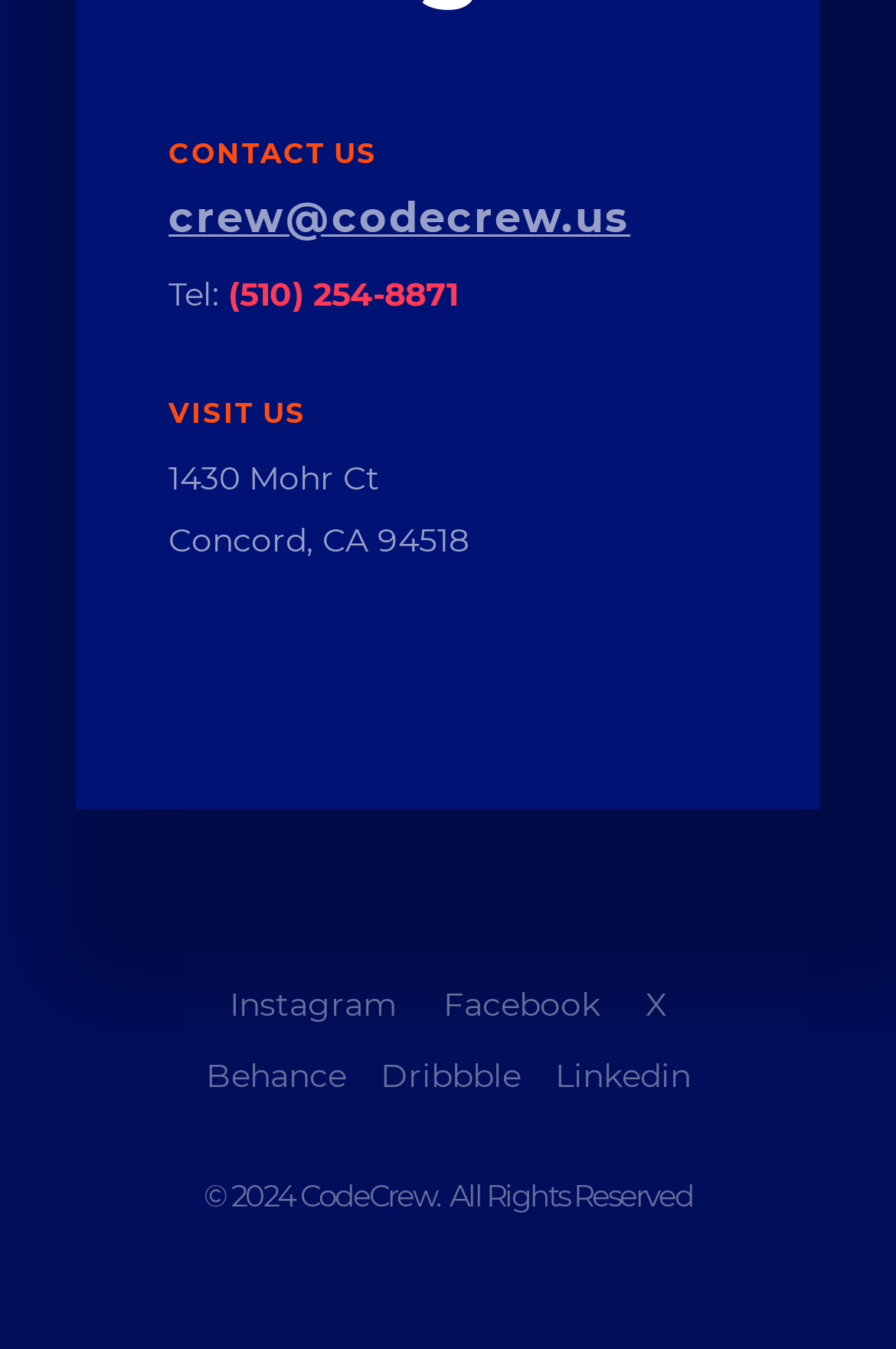What is the phone number to call? Using the information from the screenshot, answer with a single word or phrase.

(510) 254-8871